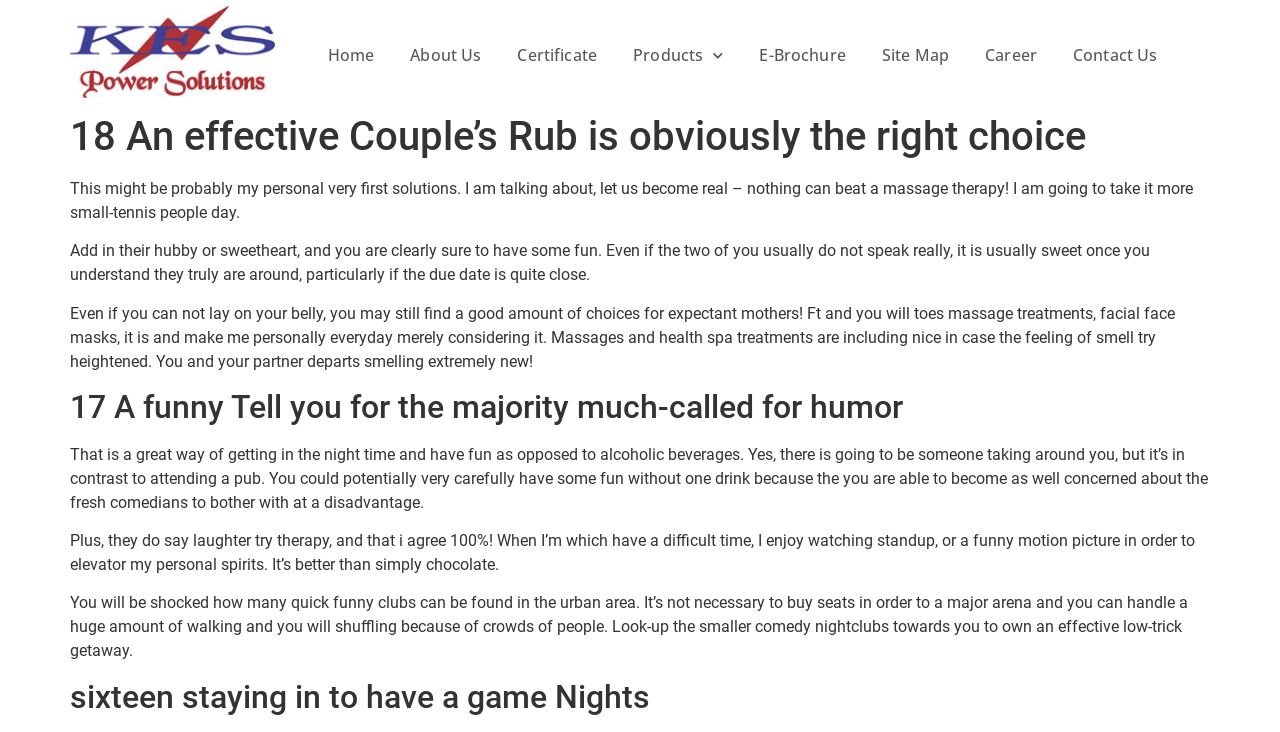Identify the bounding box coordinates for the region of the element that should be clicked to carry out the instruction: "Click the 'Home' link". The bounding box coordinates should be four float numbers between 0 and 1, i.e., [left, top, right, bottom].

[0.242, 0.051, 0.306, 0.1]